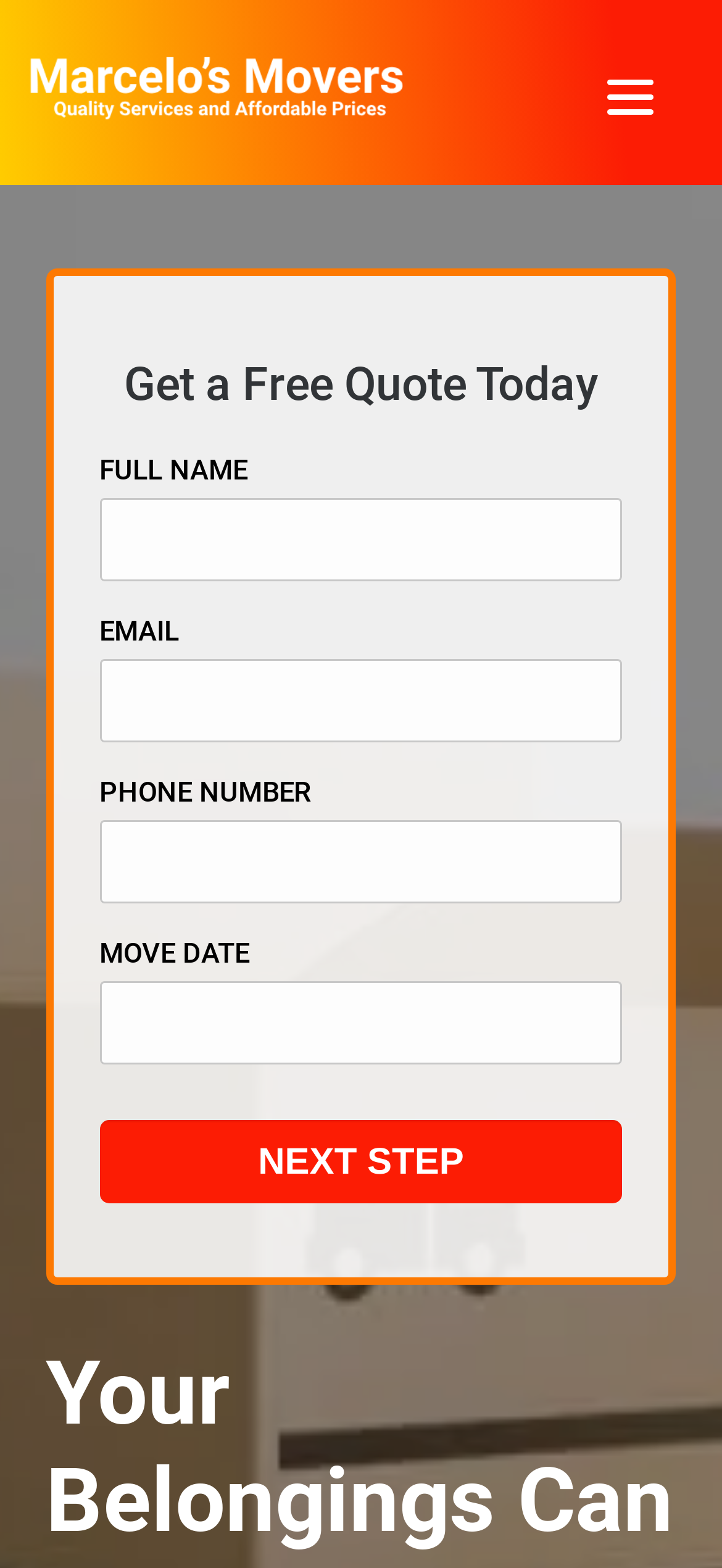Write a detailed summary of the webpage.

The webpage is about a storage and warehousing service in Brooklyn, offering affordable and high-quality storage solutions. At the top left of the page, there is a link and an image with the text "Marcelo's Movers". On the top right, there is a button with no text. 

Below the top section, there is a heading that reads "Get a Free Quote Today". Underneath this heading, there is a form with five fields: FULL NAME, EMAIL, PHONE NUMBER, MOVE DATE, and a NEXT STEP button. Each field has a corresponding label and a required textbox to input the information. The form takes up a significant portion of the page, spanning from the left to the right side.